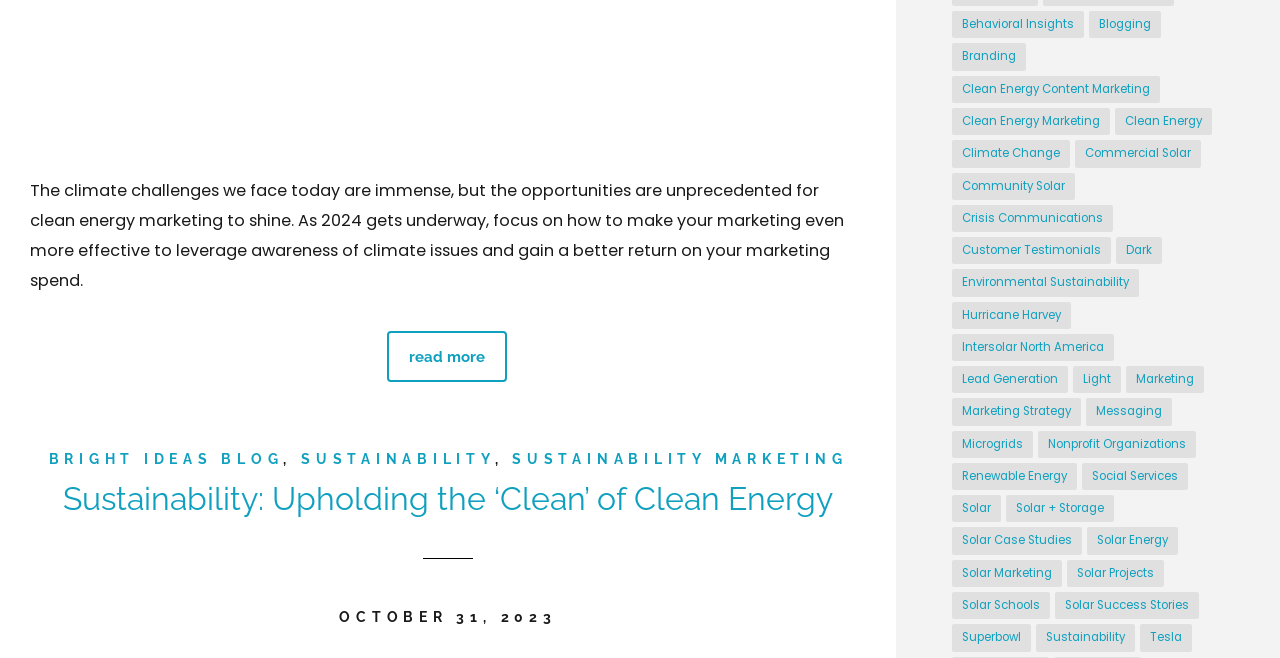How many items are under 'Solar Energy'?
Using the image, elaborate on the answer with as much detail as possible.

By examining the link 'Solar Energy' and its corresponding StaticText, I found that it has 6 items associated with it.